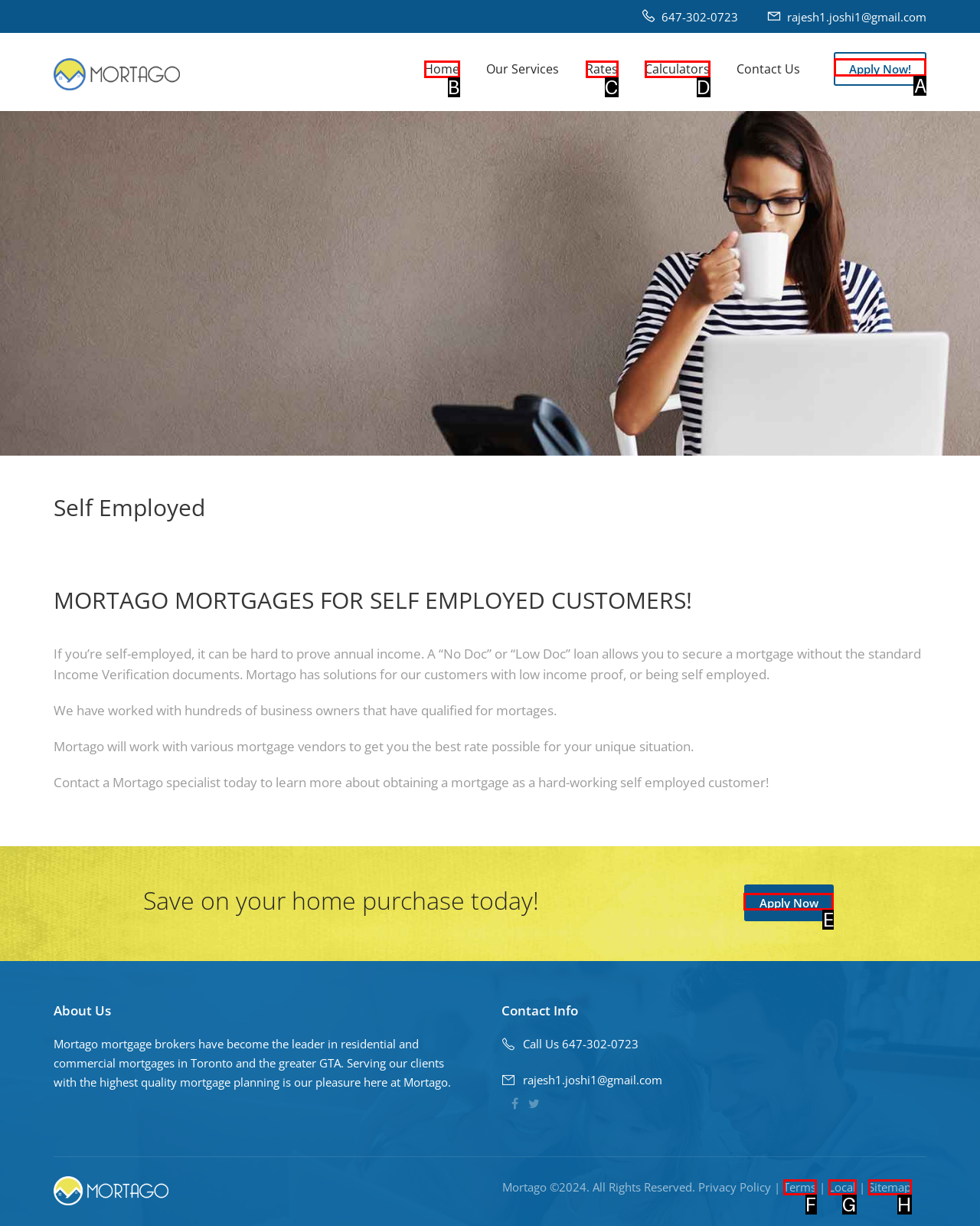Determine which HTML element to click on in order to complete the action: Read the RECENT POSTS.
Reply with the letter of the selected option.

None